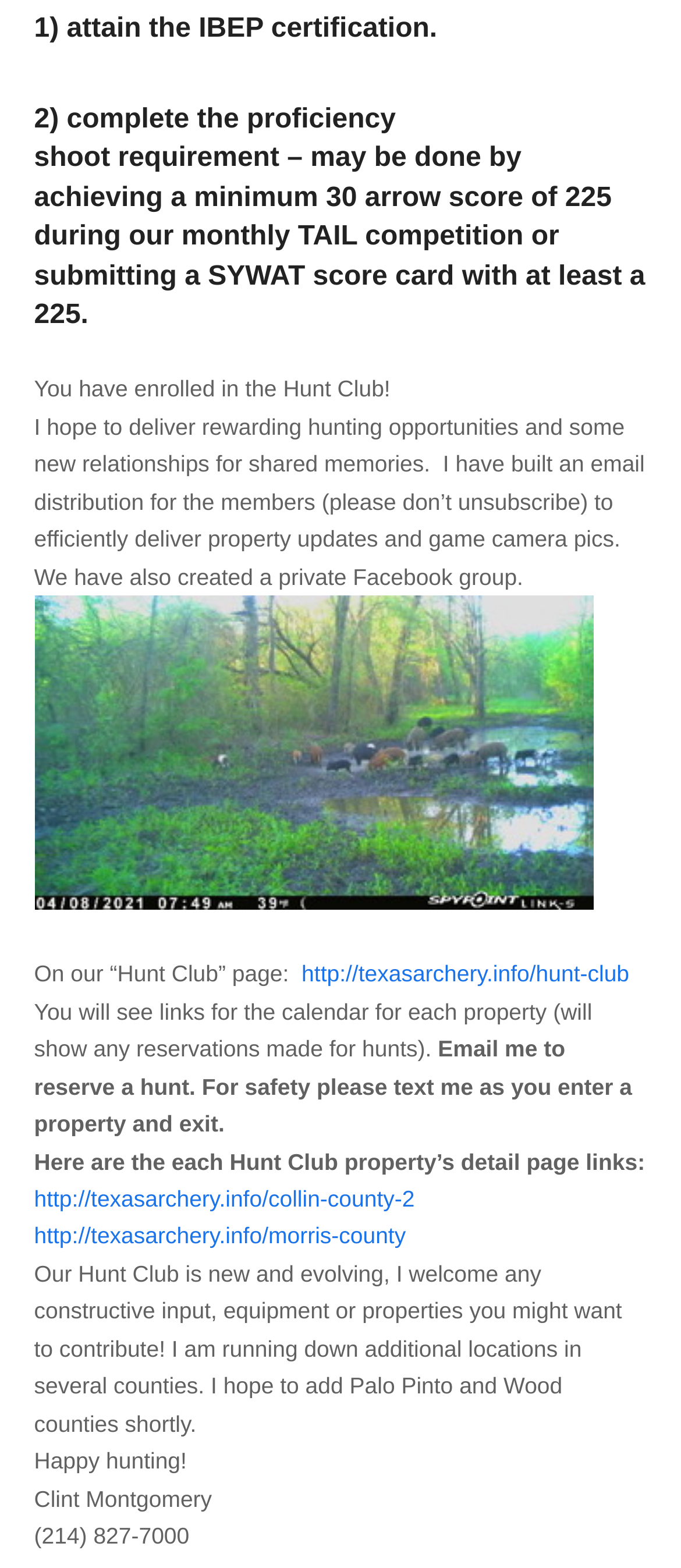For the given element description http://texasarchery.info/collin-county-2, determine the bounding box coordinates of the UI element. The coordinates should follow the format (top-left x, top-left y, bottom-right x, bottom-right y) and be within the range of 0 to 1.

[0.05, 0.756, 0.609, 0.773]